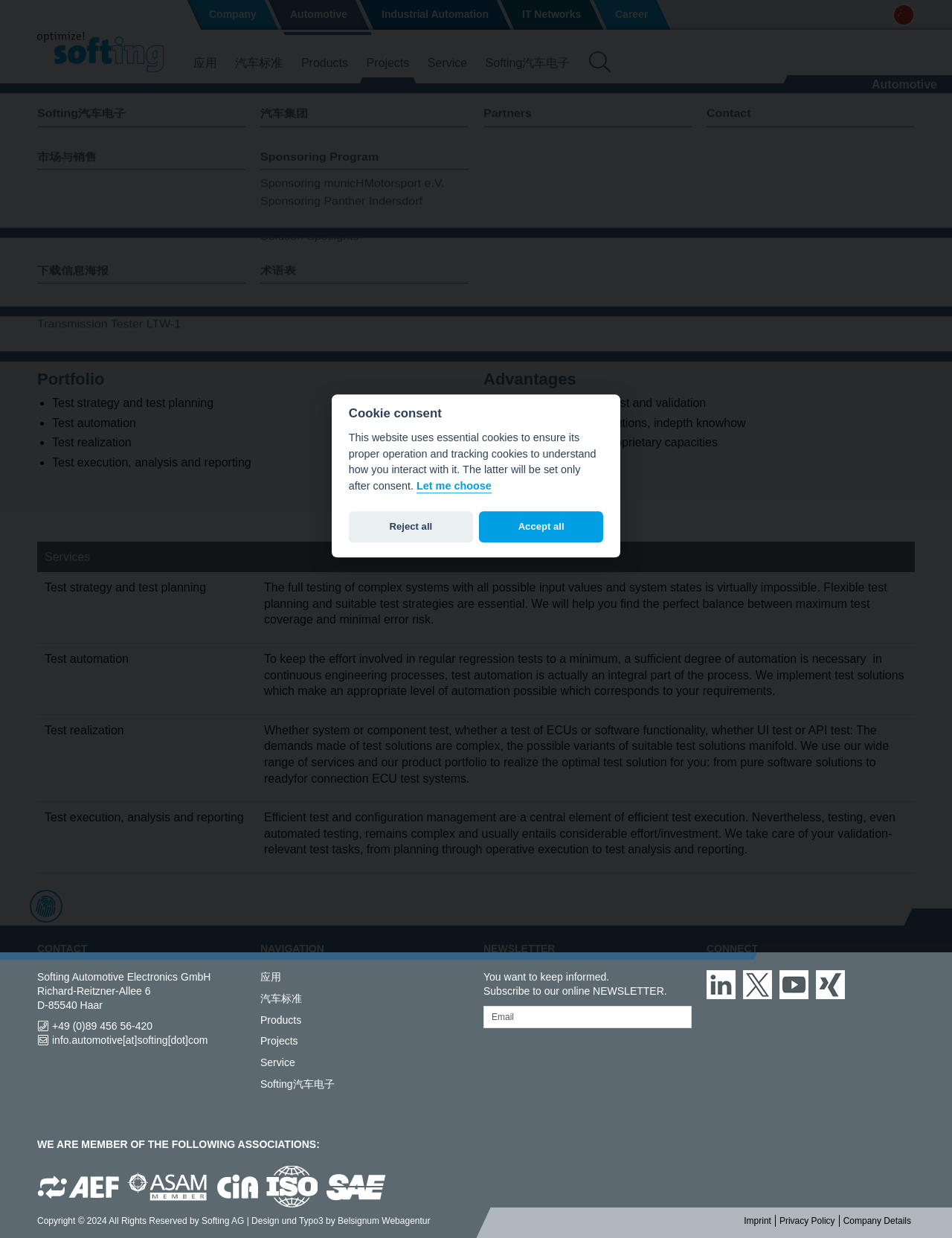Please specify the coordinates of the bounding box for the element that should be clicked to carry out this instruction: "Click on the 'CONTACT' heading". The coordinates must be four float numbers between 0 and 1, formatted as [left, top, right, bottom].

[0.039, 0.761, 0.258, 0.771]